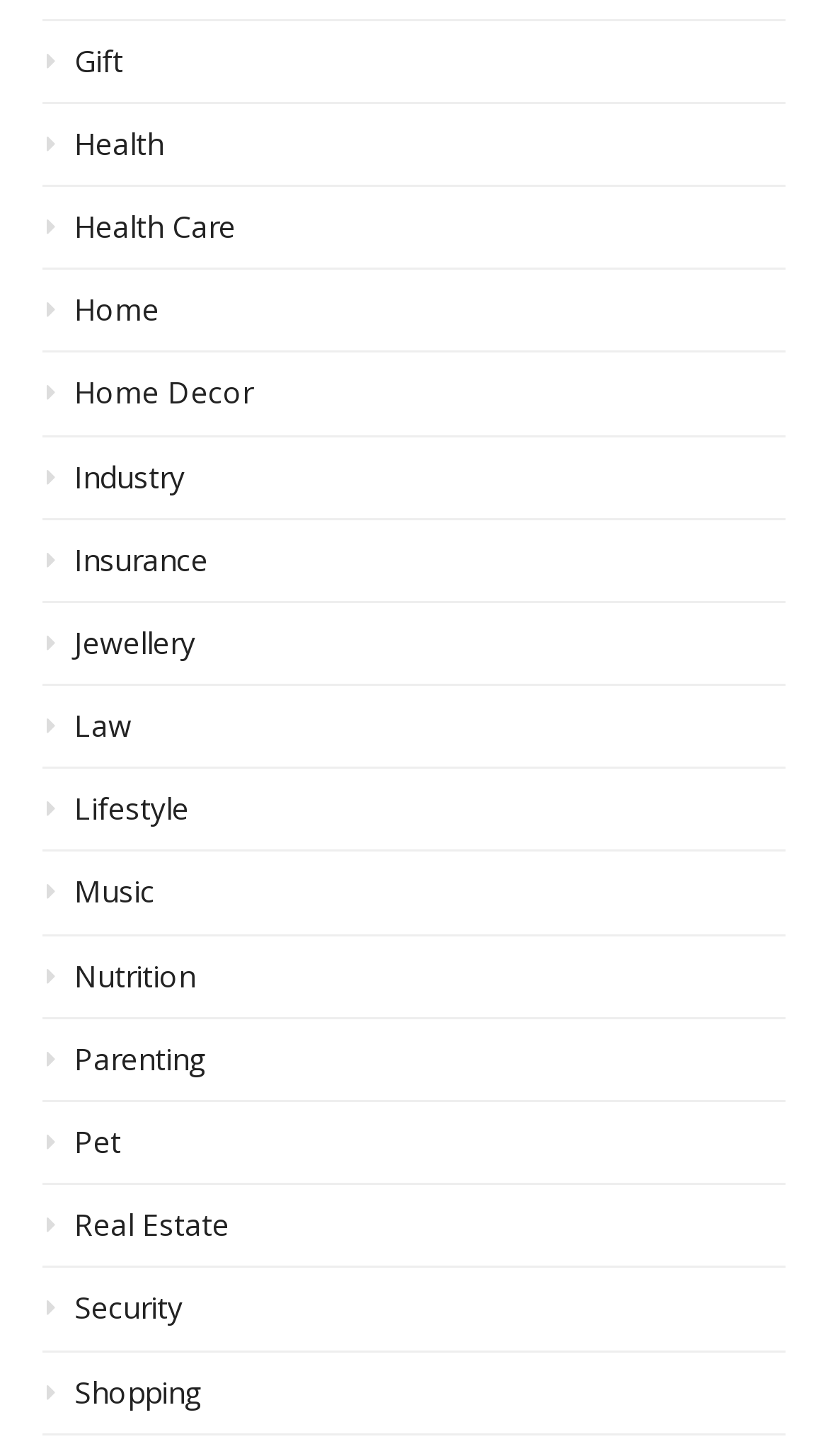Could you indicate the bounding box coordinates of the region to click in order to complete this instruction: "Send an email to diamondzdg@gmail.com".

None